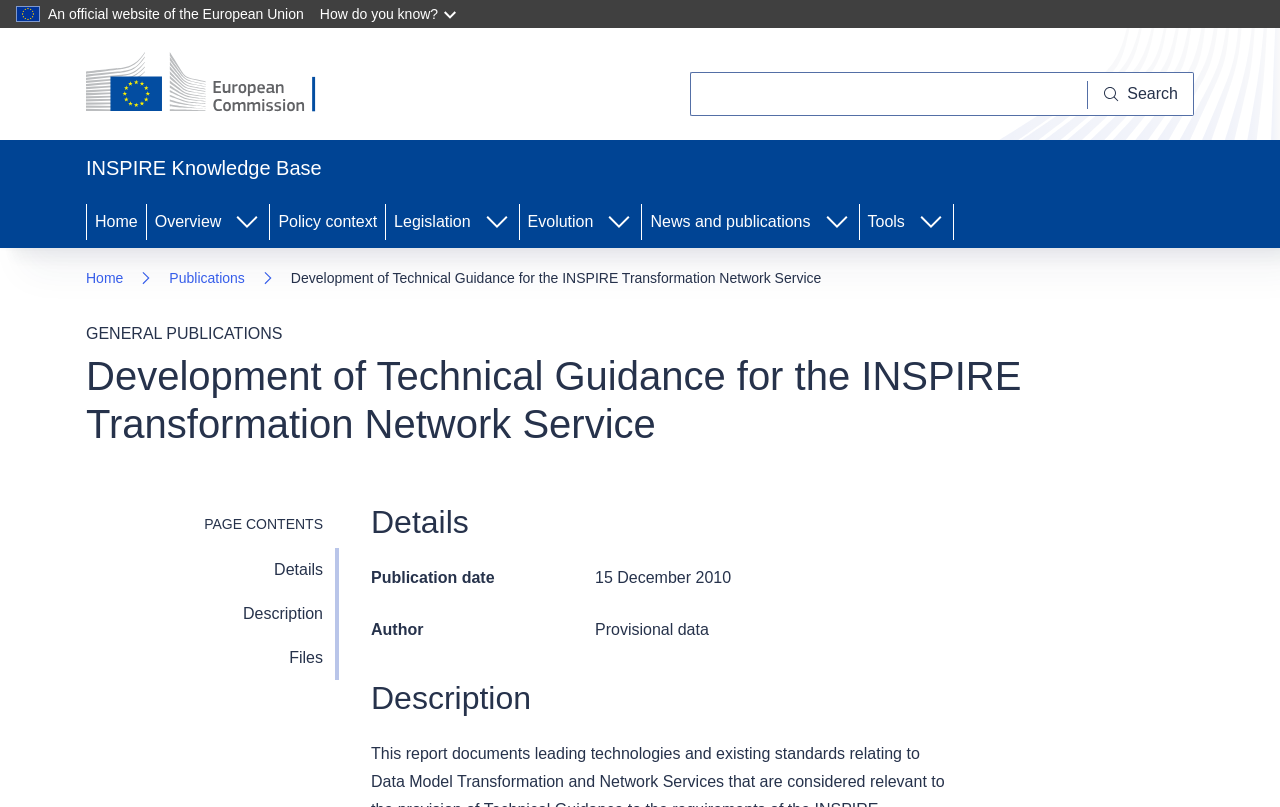Show the bounding box coordinates of the element that should be clicked to complete the task: "Access site navigation".

[0.0, 0.243, 1.0, 0.307]